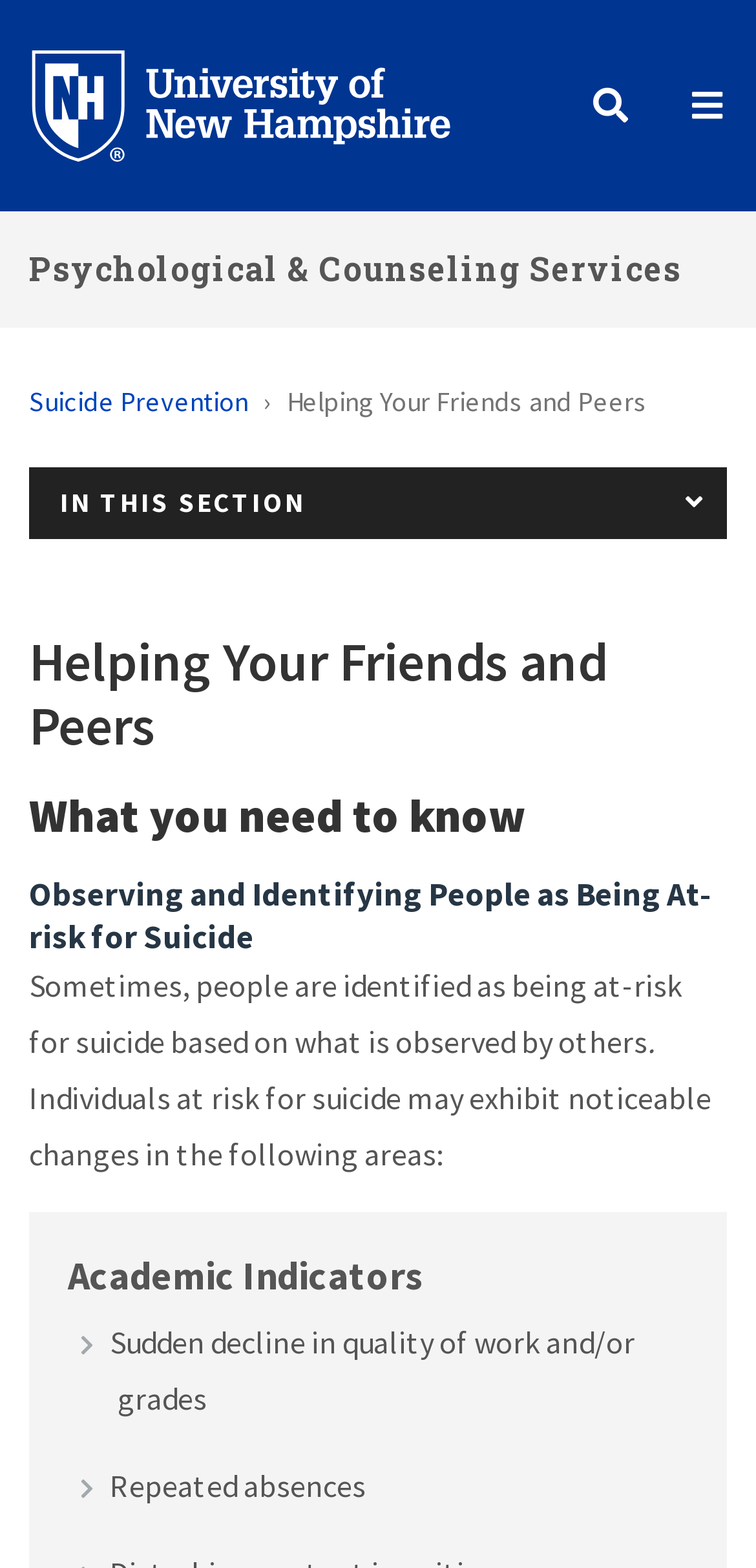Locate and generate the text content of the webpage's heading.

Helping Your Friends and Peers